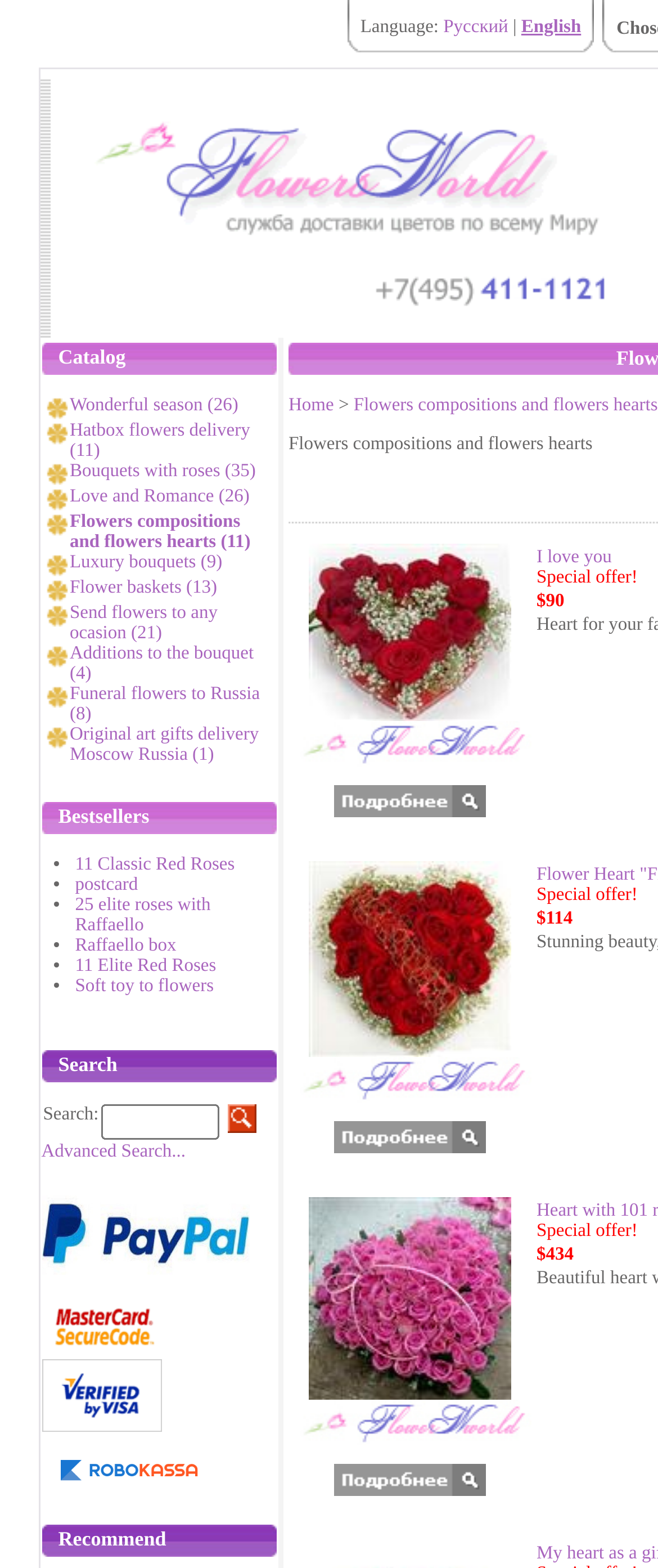Look at the image and answer the question in detail:
What is the name of the section below the catalog?

I looked at the section below the catalog and found that it is labeled as 'Bestsellers'.